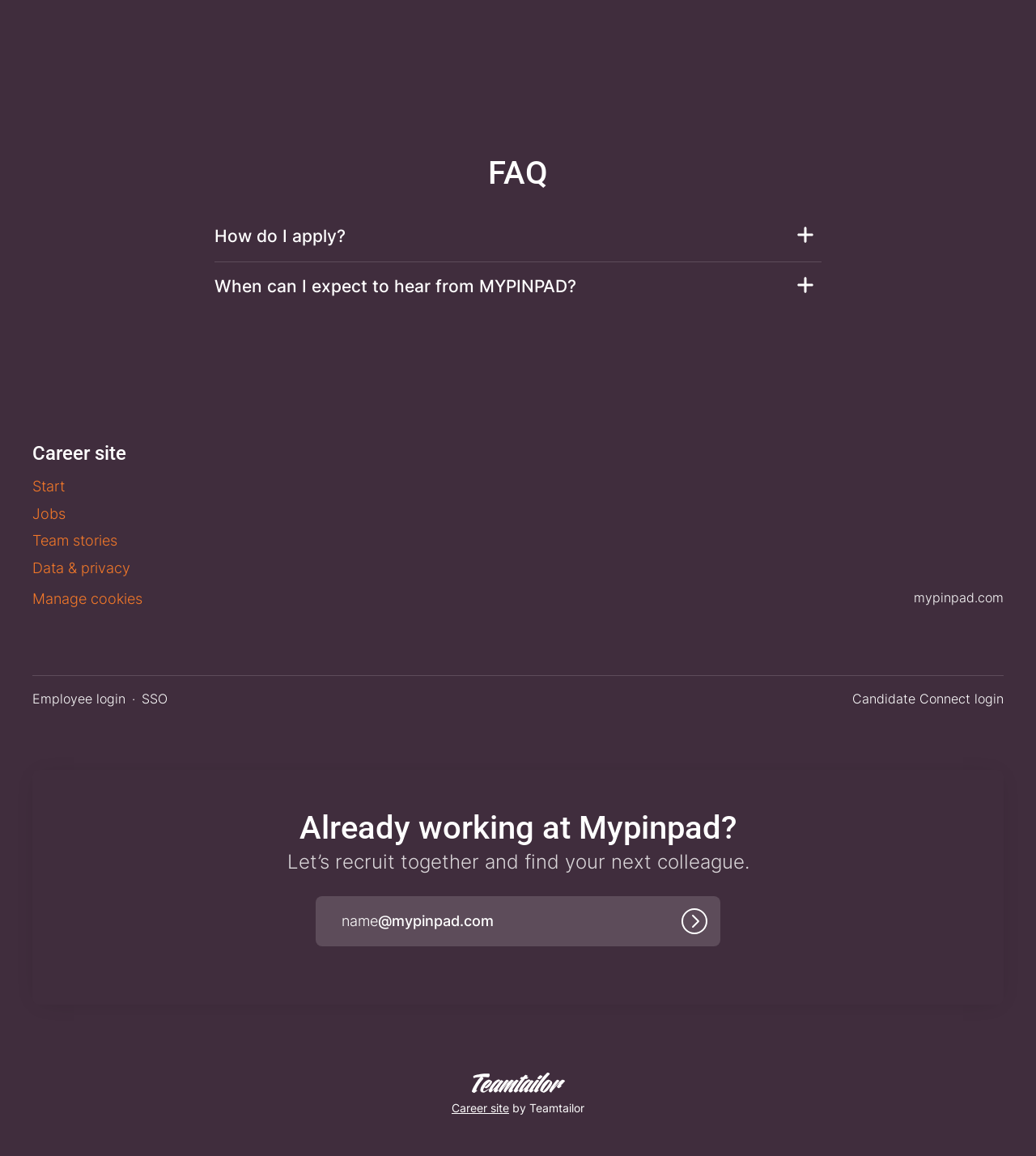Determine the bounding box coordinates of the clickable region to carry out the instruction: "Click the 'How do I apply?' button".

[0.207, 0.183, 0.793, 0.226]